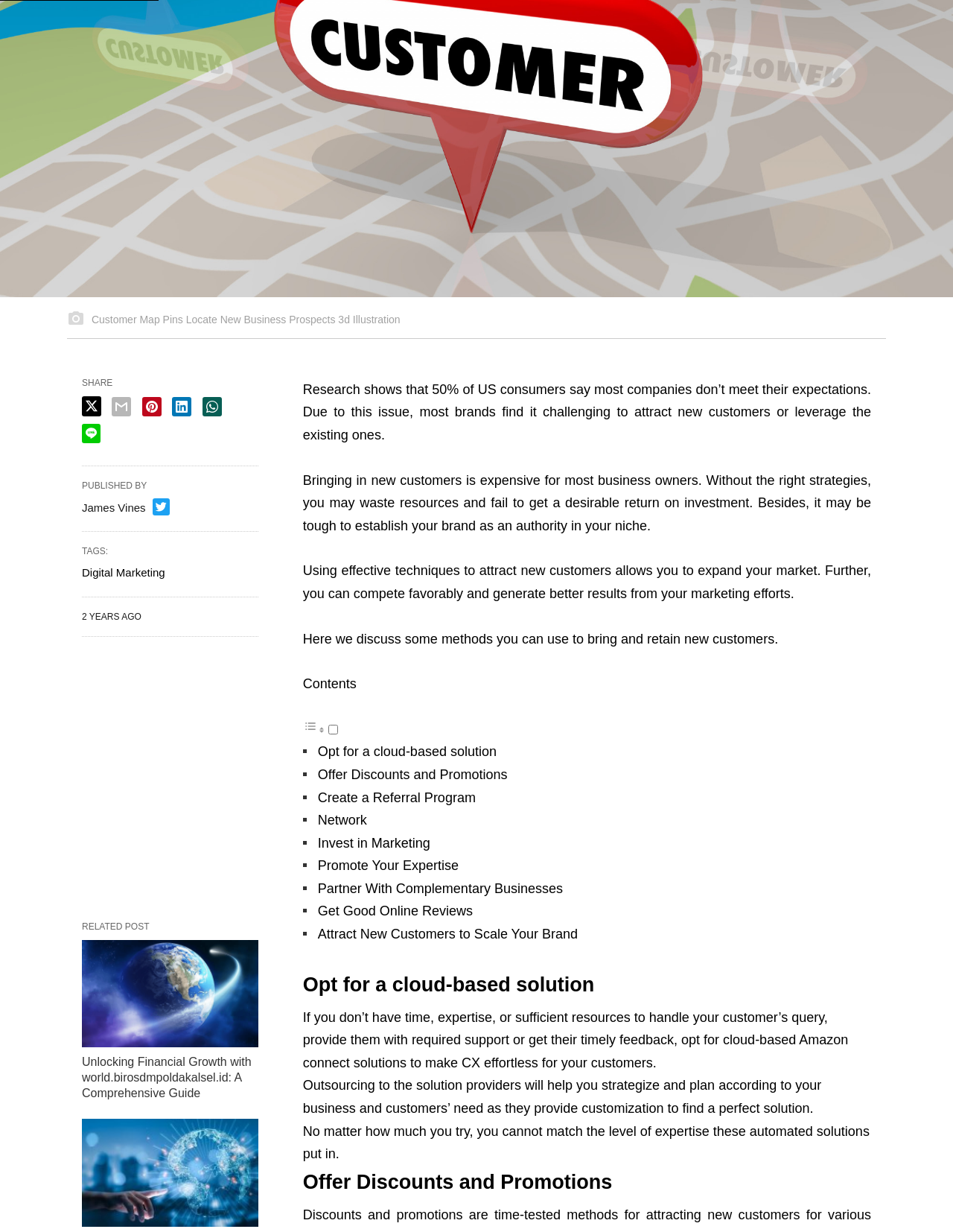What is the author's name of the published article?
Using the picture, provide a one-word or short phrase answer.

James Vines